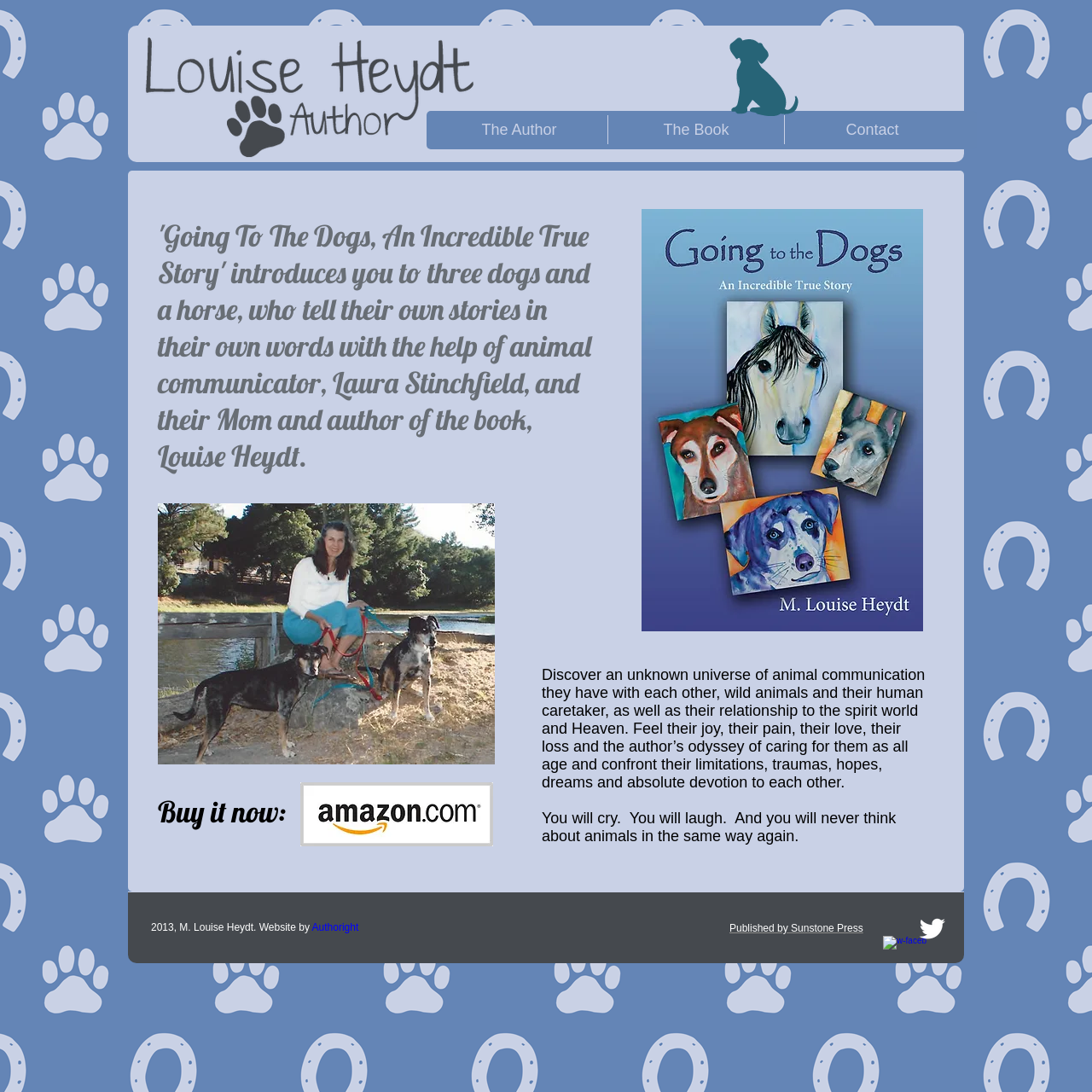Please respond to the question using a single word or phrase:
What is the name of the animal communicator?

Laura Stinchfield